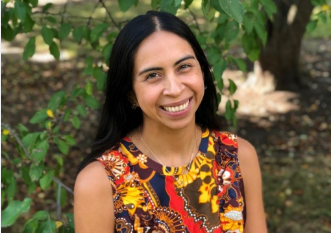Offer a detailed narrative of the scene depicted in the image.

The image features Tamia Anaya, a graduate of the Class of 2020 from the Patricia H. and Richard E. Garman Art Conservation Department at SUNY Buffalo State University. She is smiling warmly, set against a backdrop of greenery. Tamia is dressed in a vibrant, patterned top that reflects her artistic background. Her educational journey includes a B.F.A. in art history, theory, and criticism from the School of the Art Institute of Chicago. With valuable internships at prestigious institutions like the Museum of Modern Art and the Library of Congress, she has garnered extensive experience in art conservation.